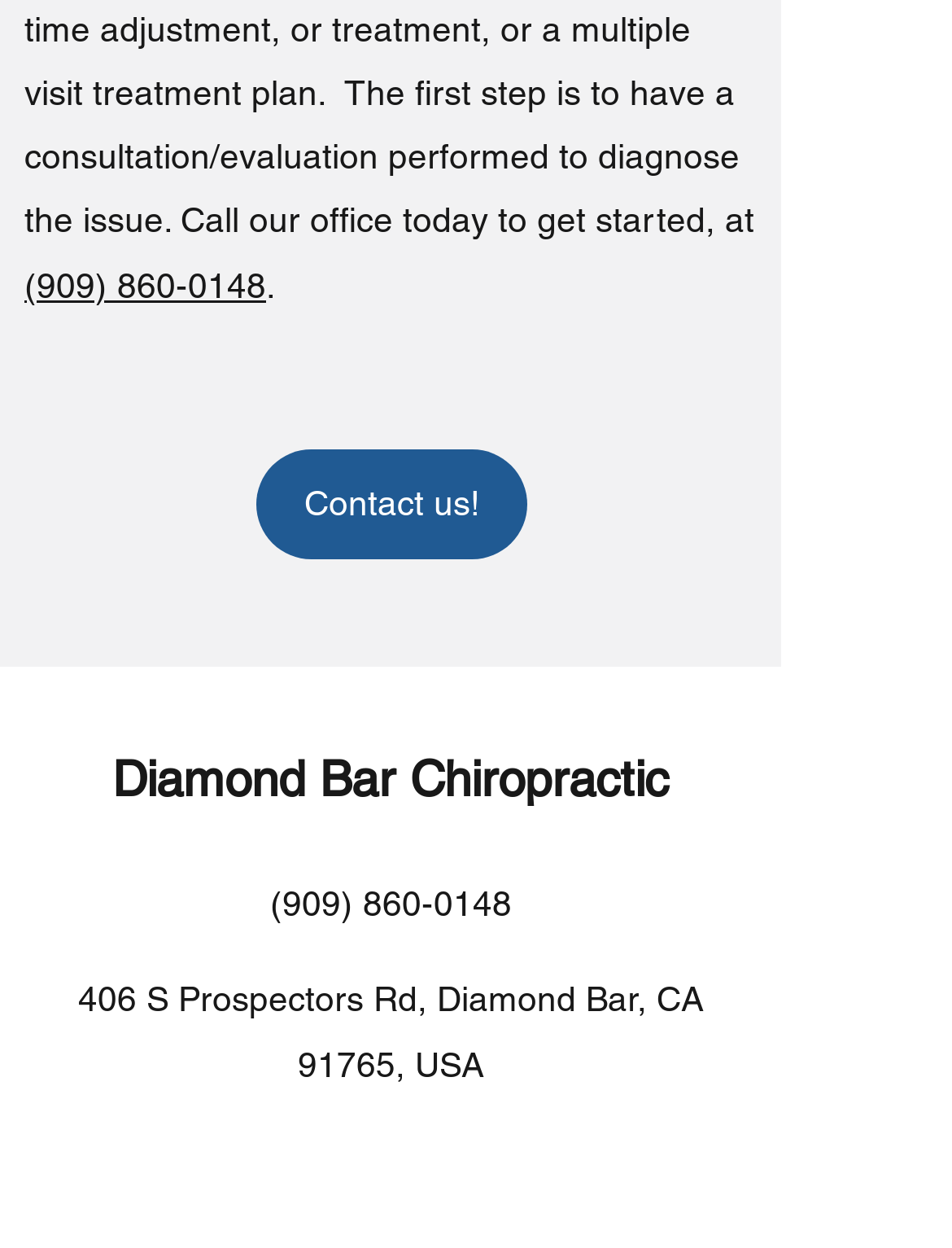Could you determine the bounding box coordinates of the clickable element to complete the instruction: "Check the address"? Provide the coordinates as four float numbers between 0 and 1, i.e., [left, top, right, bottom].

[0.082, 0.786, 0.738, 0.868]